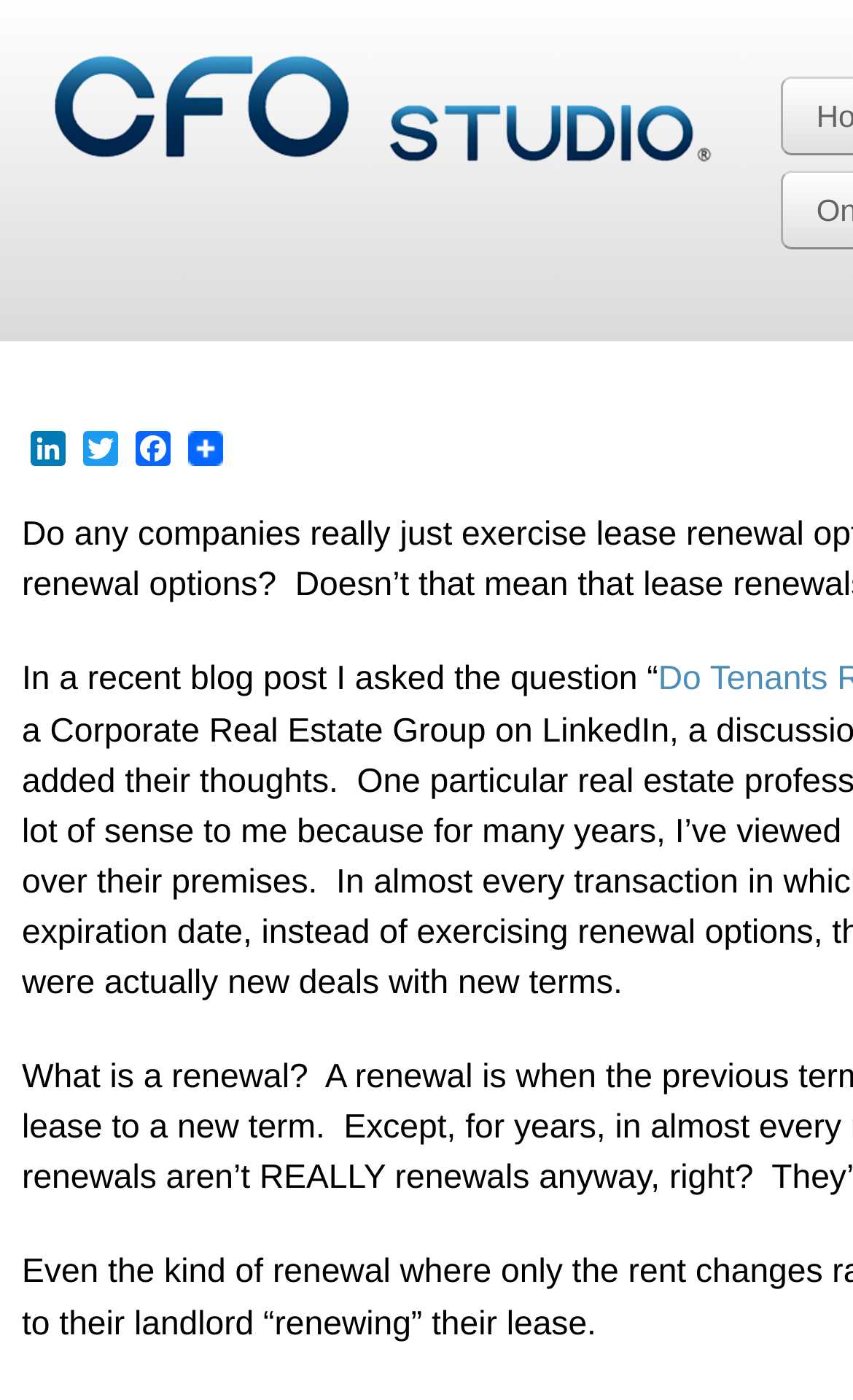Use one word or a short phrase to answer the question provided: 
How many social media links are available?

3